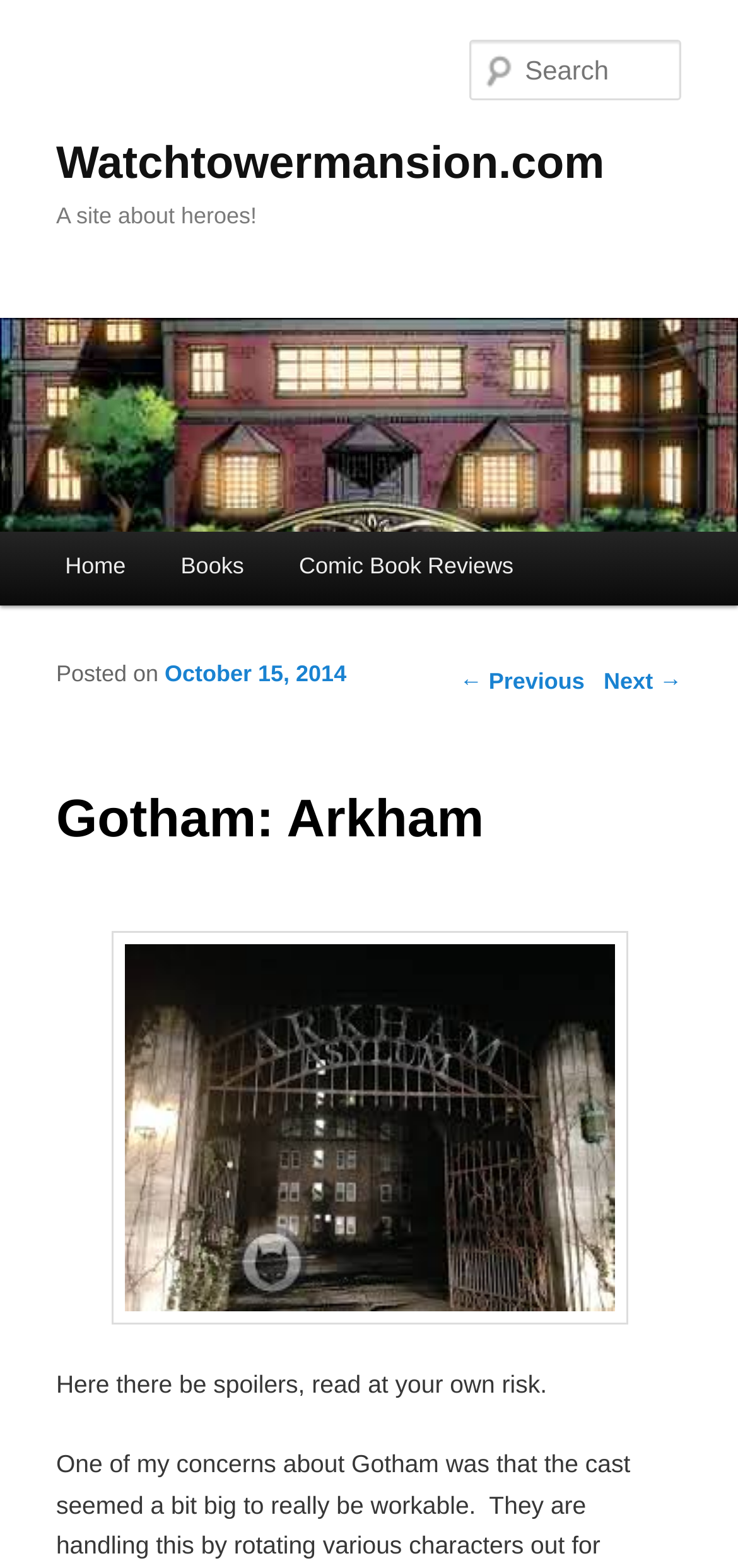What is the date of the current article?
From the screenshot, provide a brief answer in one word or phrase.

October 15, 2014